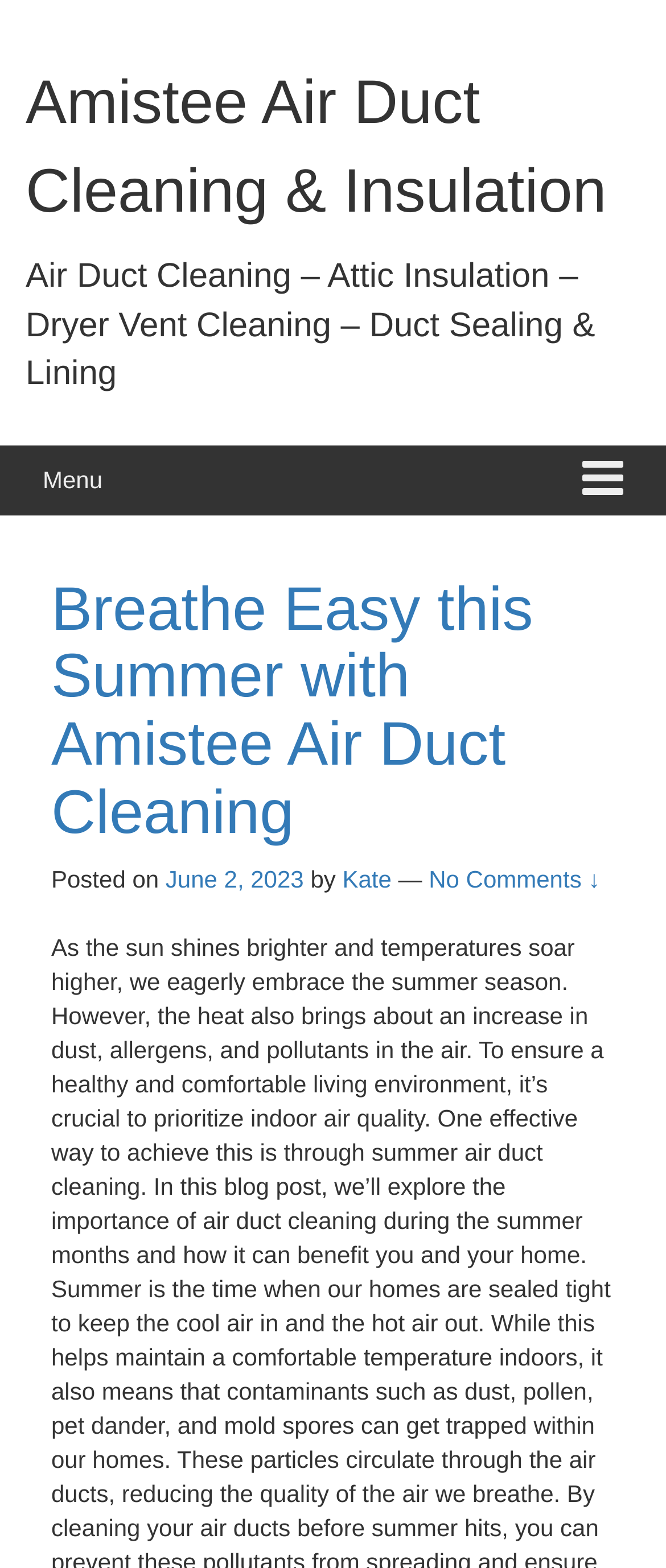Who is the author of the blog post?
Please look at the screenshot and answer using one word or phrase.

Kate